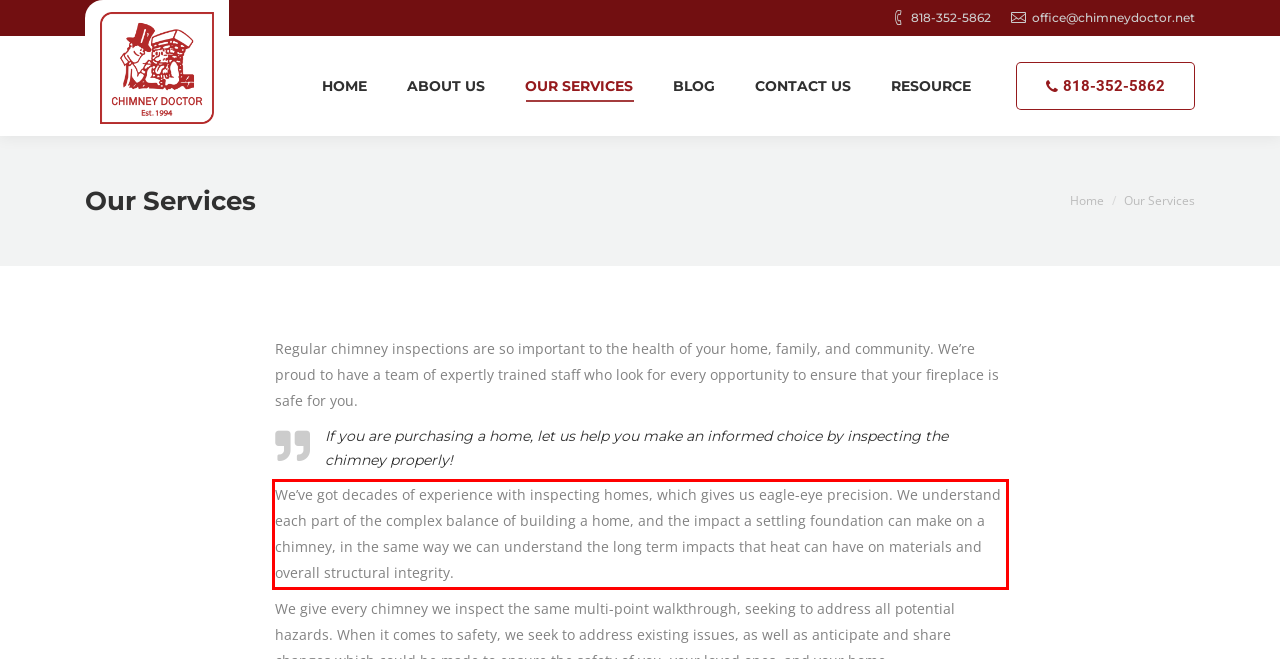Review the screenshot of the webpage and recognize the text inside the red rectangle bounding box. Provide the extracted text content.

We’ve got decades of experience with inspecting homes, which gives us eagle-eye precision. We understand each part of the complex balance of building a home, and the impact a settling foundation can make on a chimney, in the same way we can understand the long term impacts that heat can have on materials and overall structural integrity.